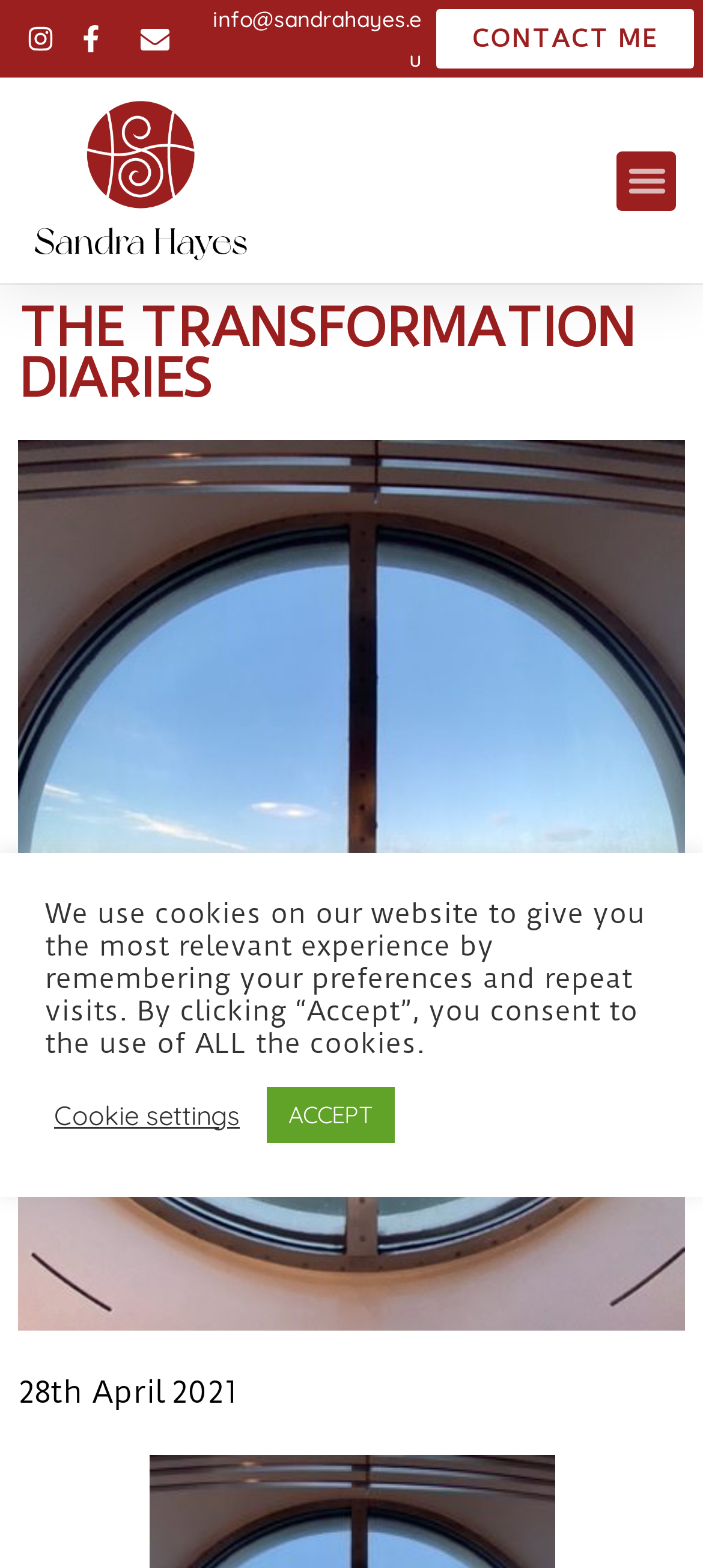What is the email address to contact the author?
Please provide a single word or phrase based on the screenshot.

info@sandrahayes.eu